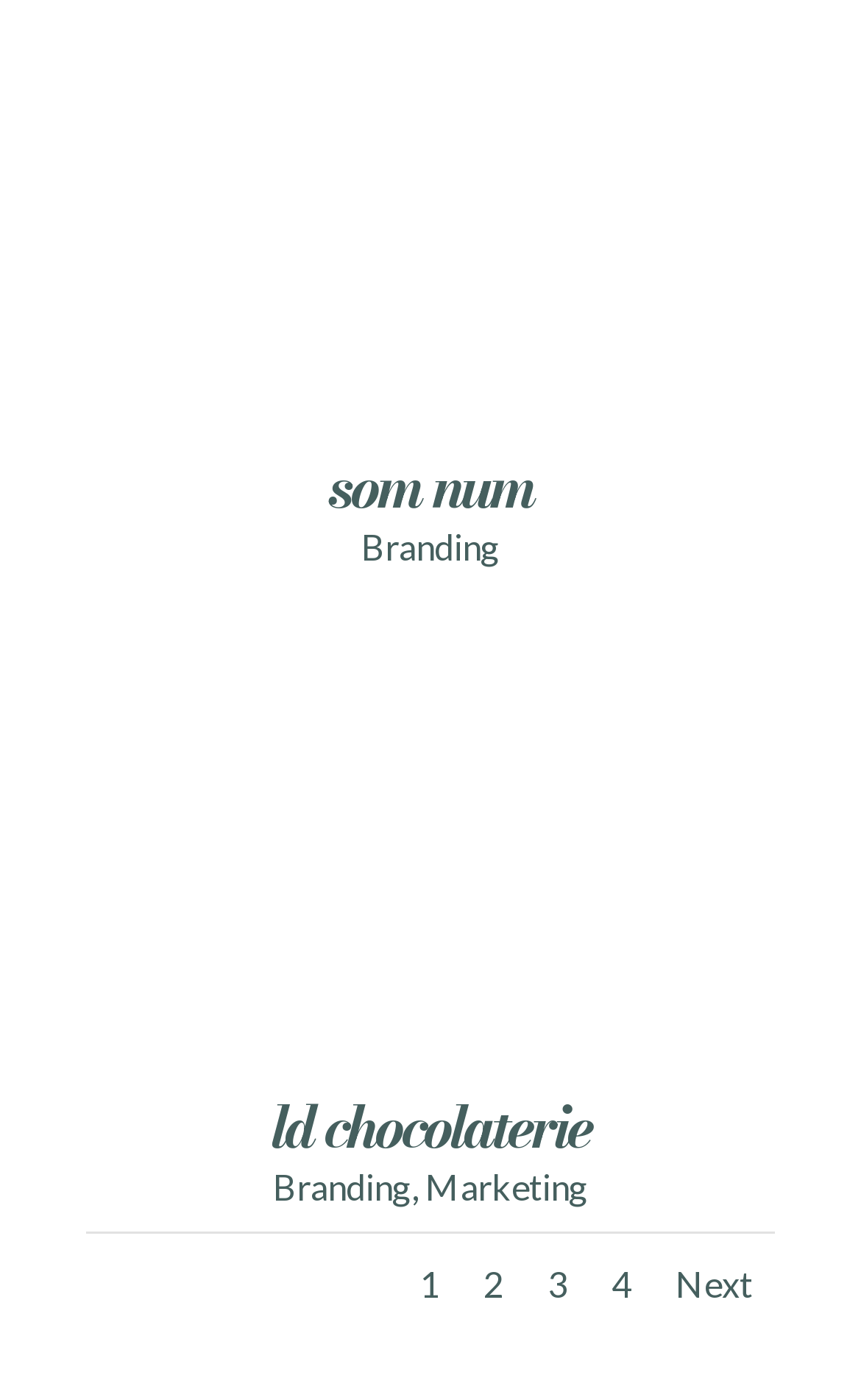Please determine the bounding box coordinates for the UI element described here. Use the format (top-left x, top-left y, bottom-right x, bottom-right y) with values bounded between 0 and 1: parent_node: ld chocolaterie

[0.1, 0.421, 0.9, 0.77]